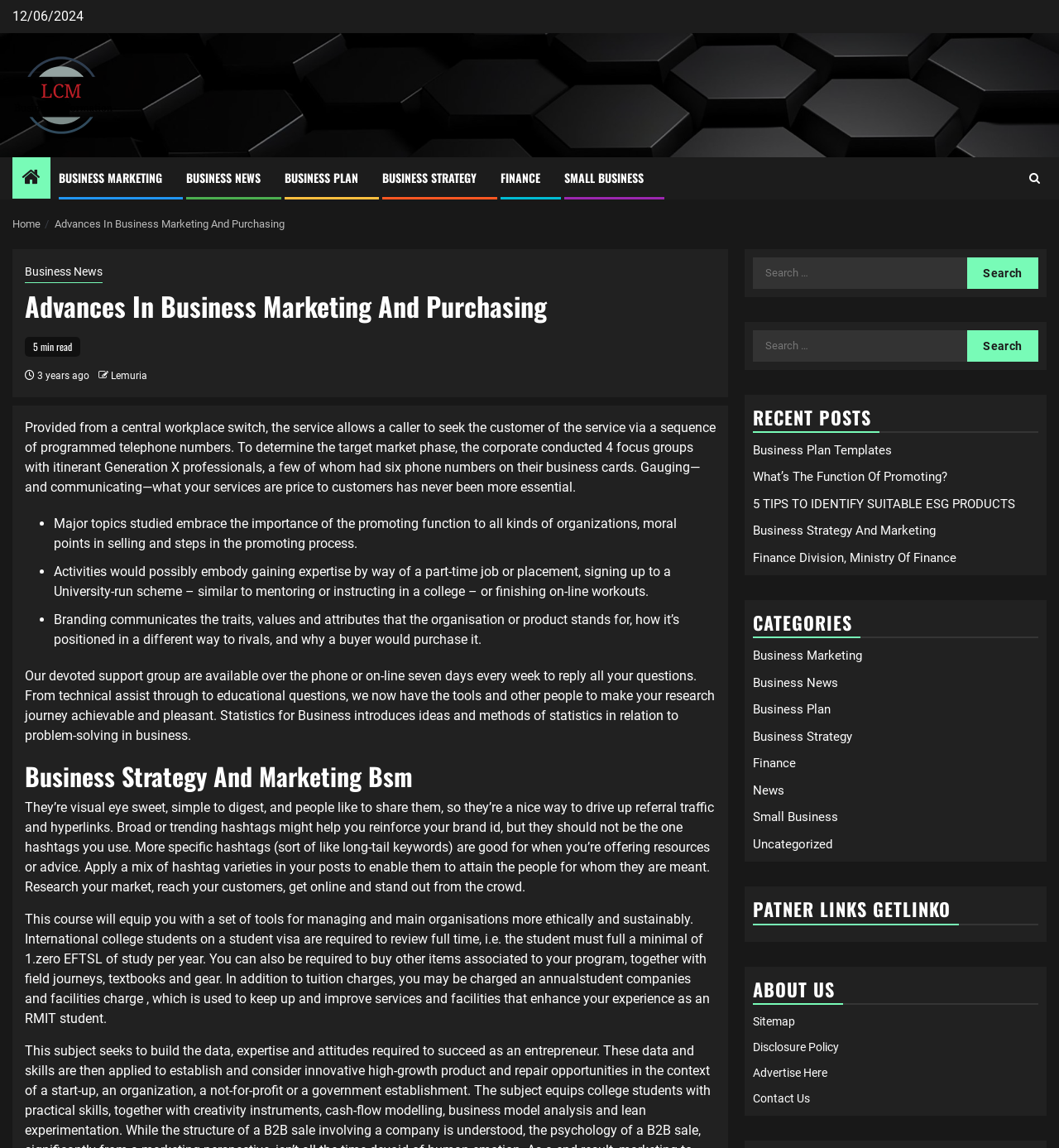Refer to the screenshot and answer the following question in detail:
What is the date displayed at the top?

The date '12/06/2024' is displayed at the top of the webpage, which can be found in the StaticText element with the bounding box coordinates [0.012, 0.007, 0.079, 0.021].